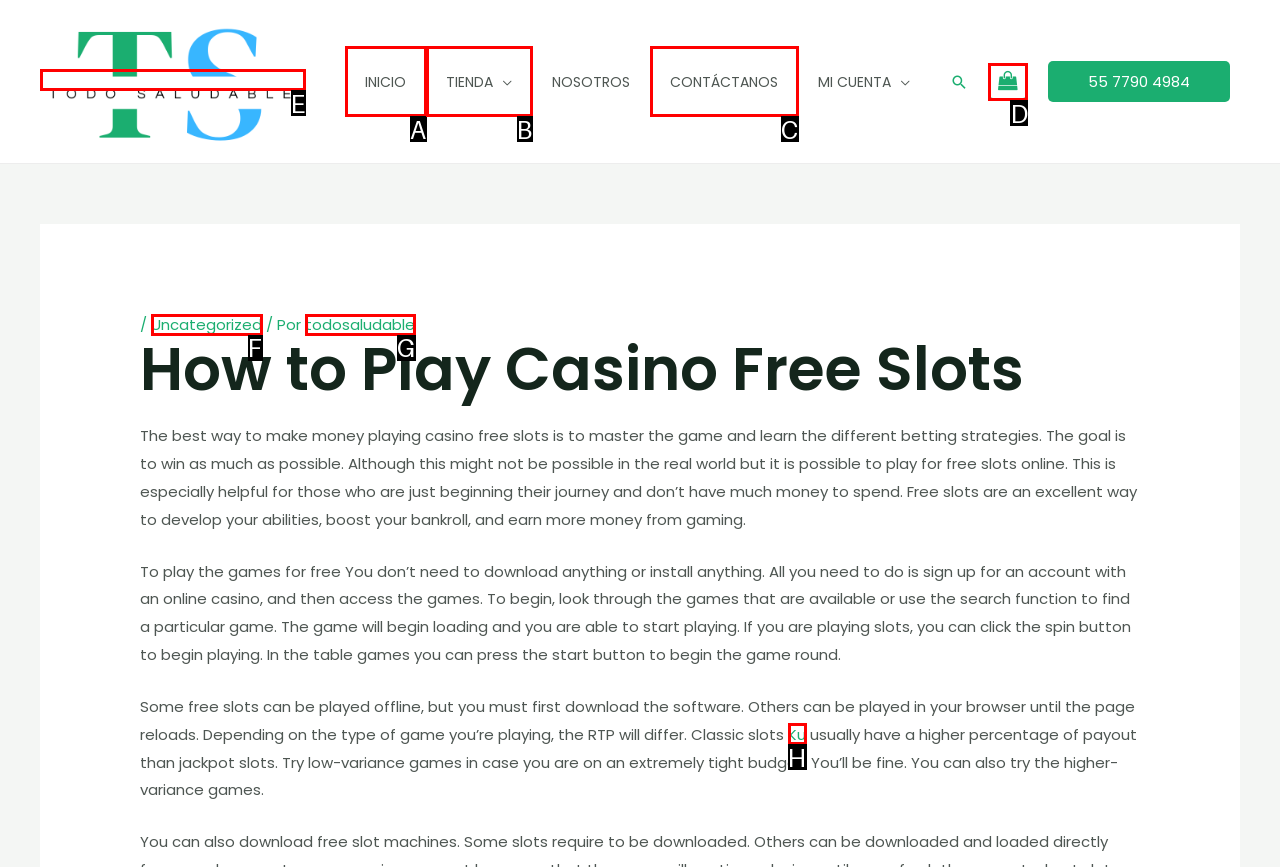Identify the letter of the option to click in order to view shopping cart. Answer with the letter directly.

D